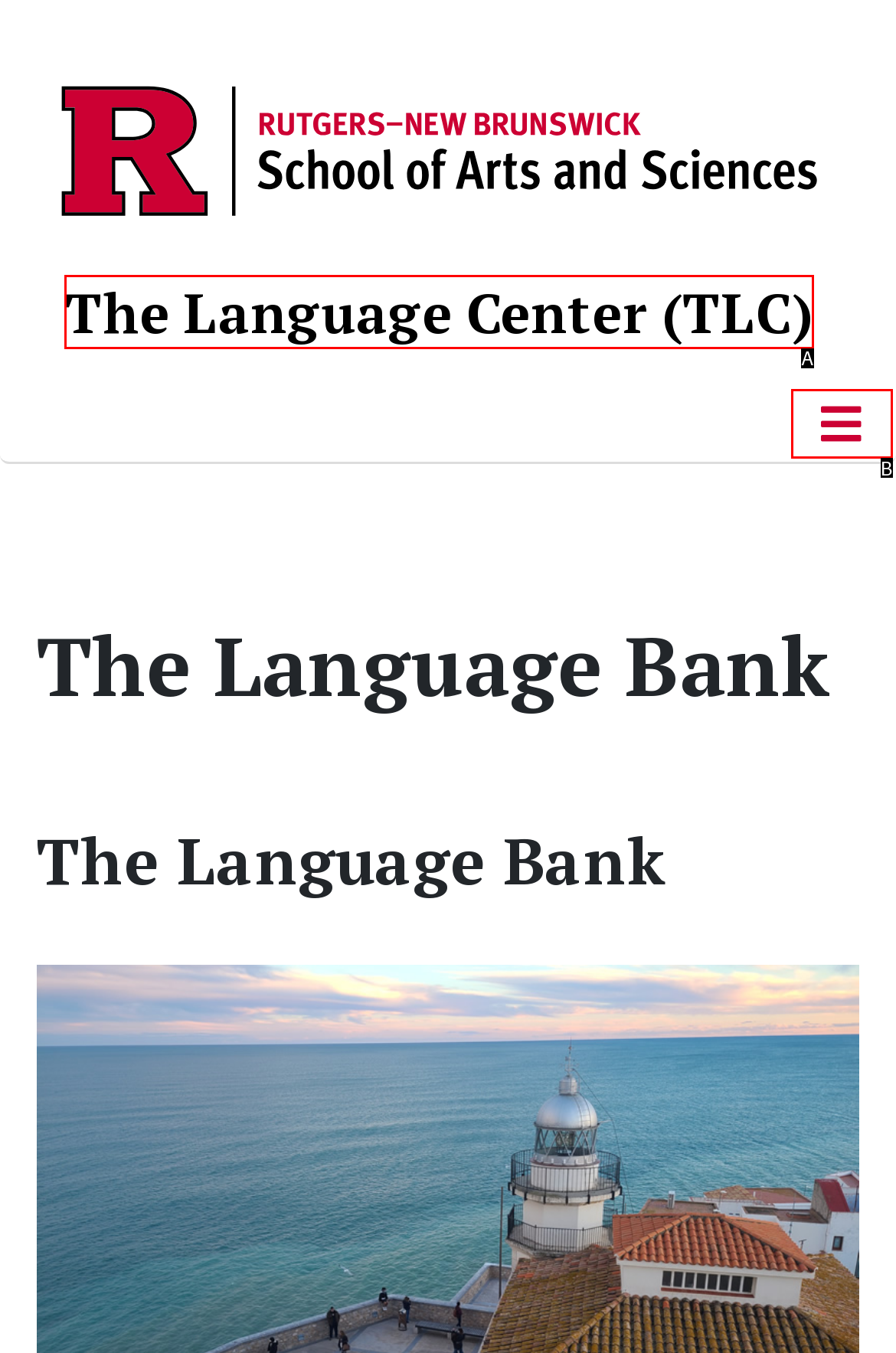Determine which option fits the following description: aria-label="Toggle Navigation"
Answer with the corresponding option's letter directly.

B